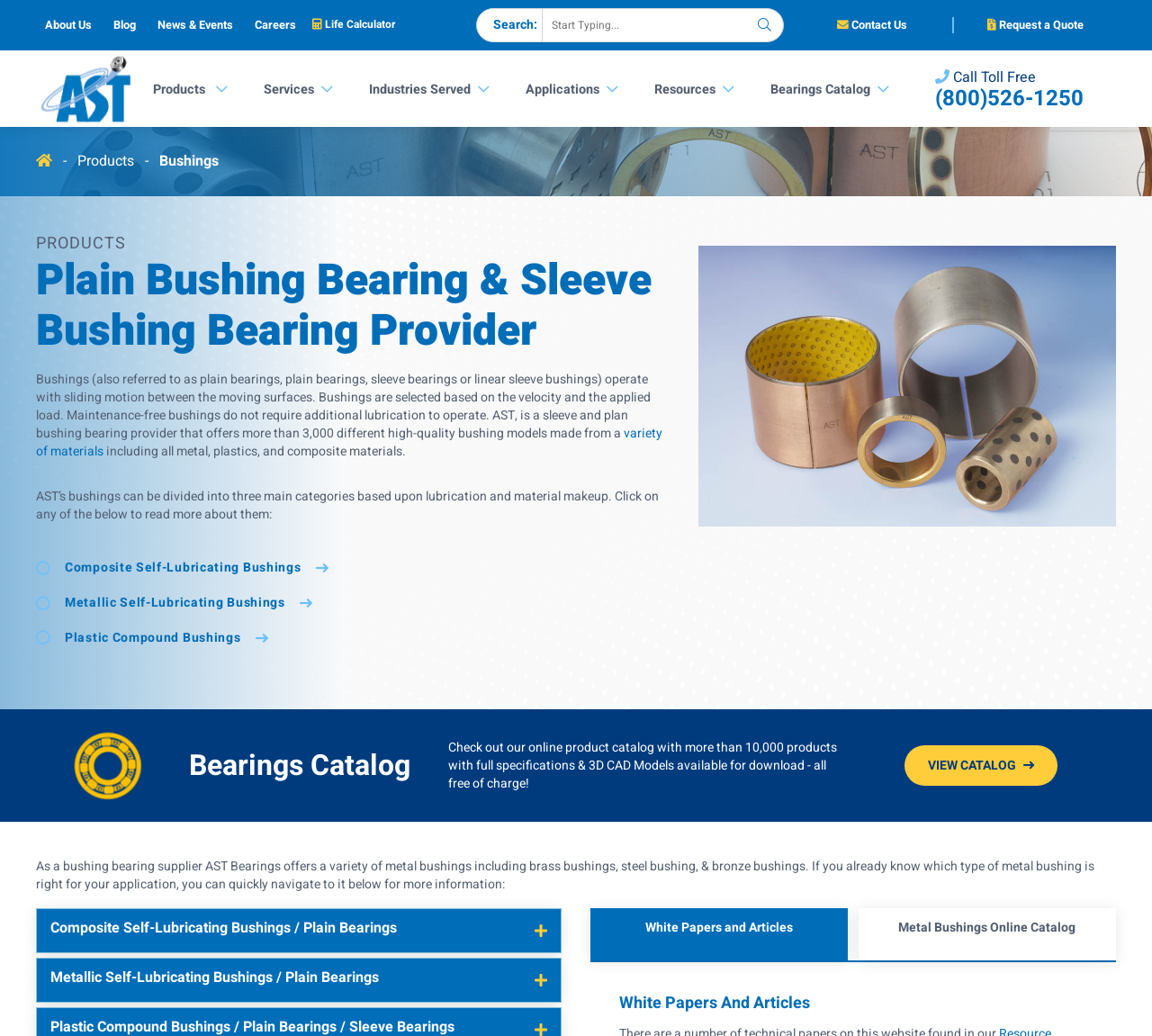Answer the question in a single word or phrase:
What is the phone number to call for toll-free?

(800)526-1250